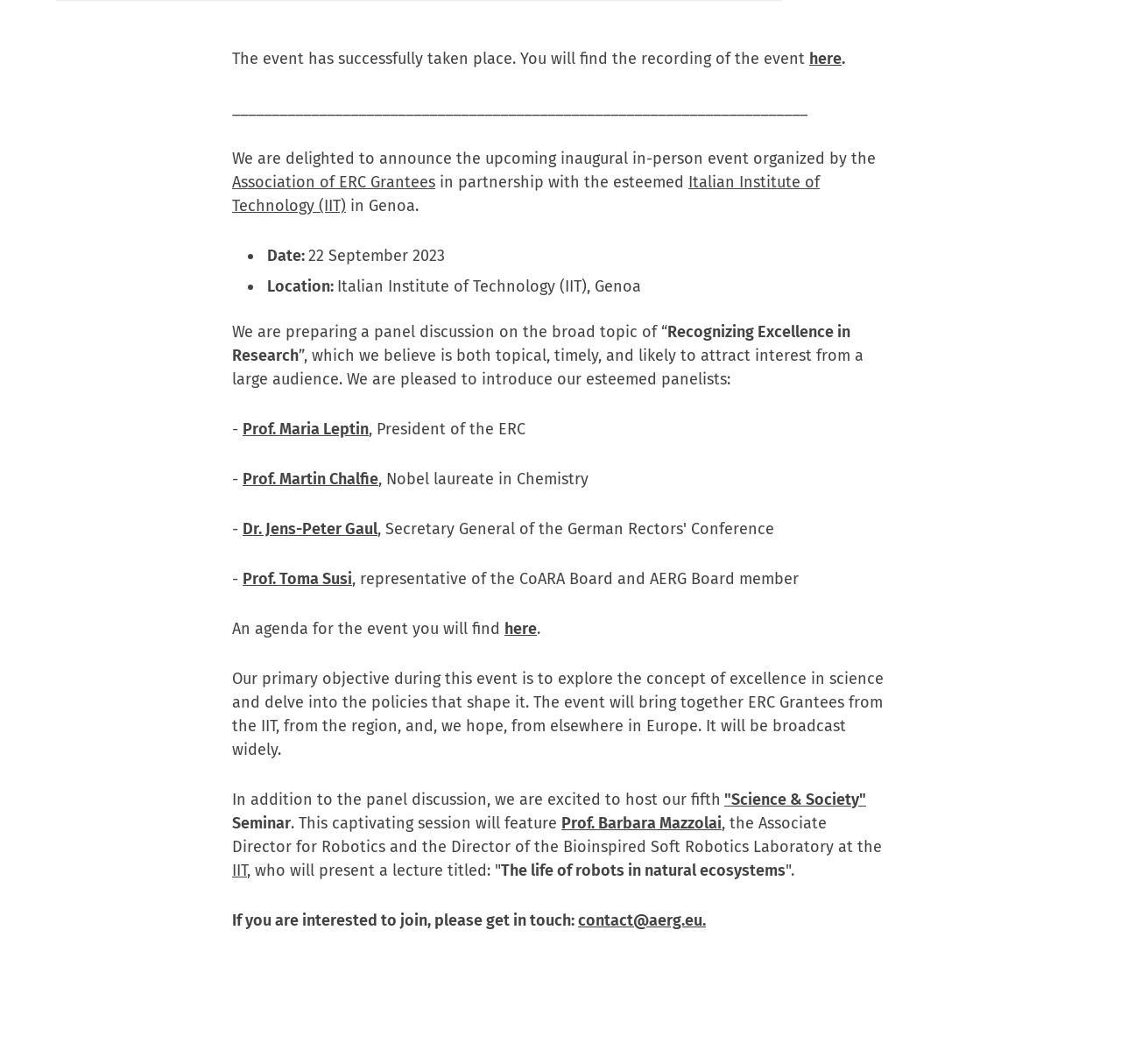Identify the bounding box of the HTML element described as: "Contact".

None